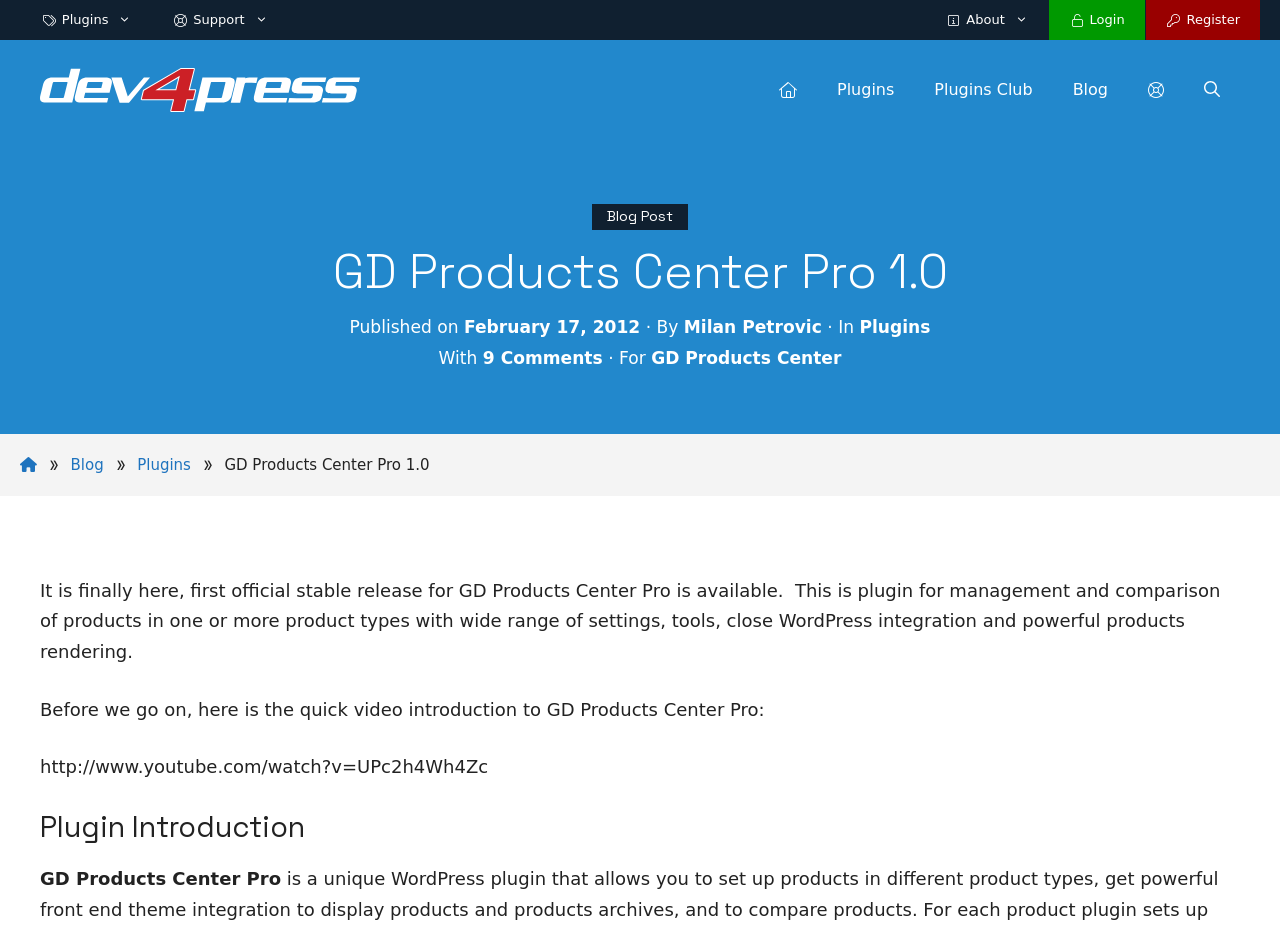Bounding box coordinates are specified in the format (top-left x, top-left y, bottom-right x, bottom-right y). All values are floating point numbers bounded between 0 and 1. Please provide the bounding box coordinate of the region this sentence describes: Blog

[0.055, 0.487, 0.081, 0.51]